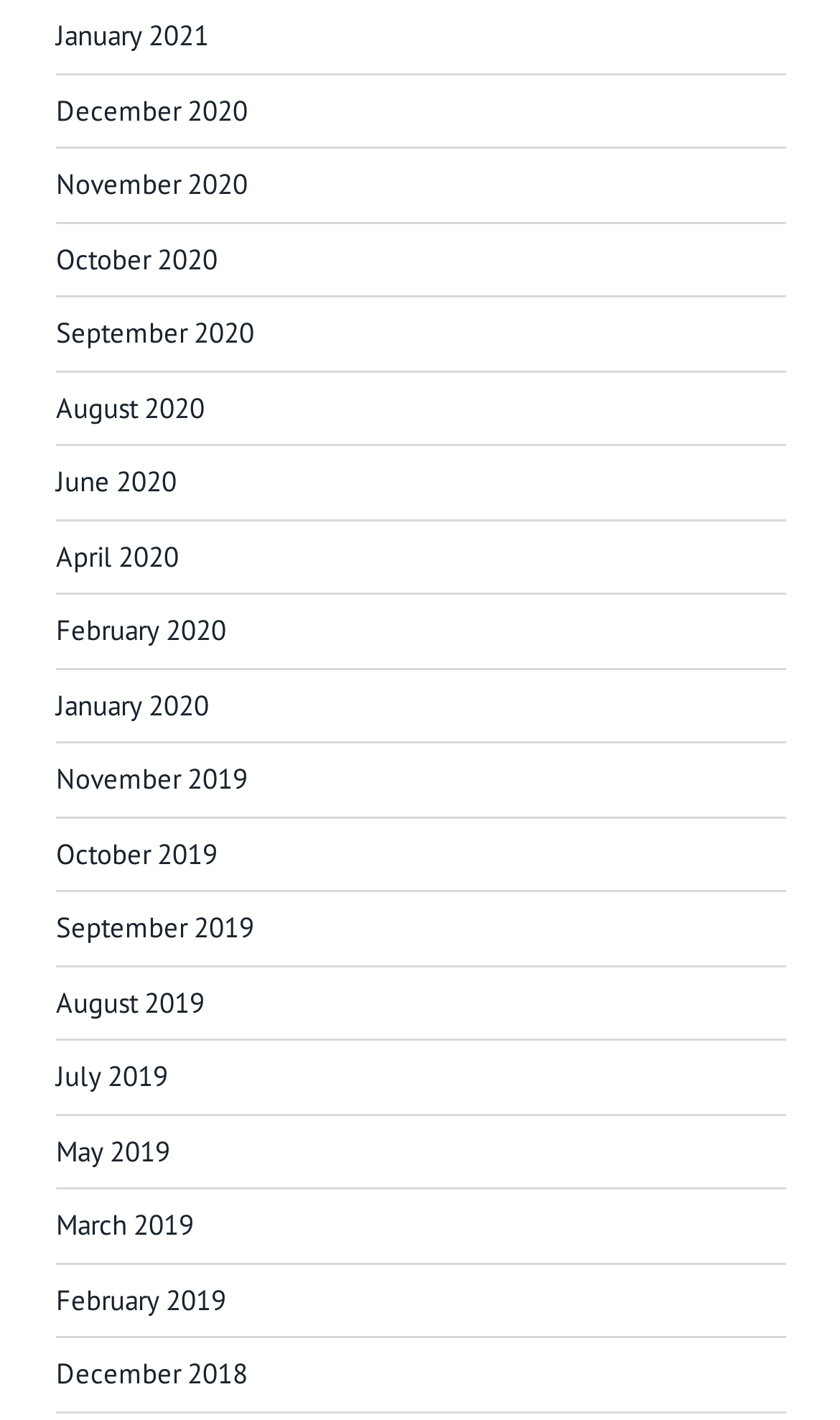Specify the bounding box coordinates for the region that must be clicked to perform the given instruction: "go to December 2020".

[0.067, 0.065, 0.295, 0.09]